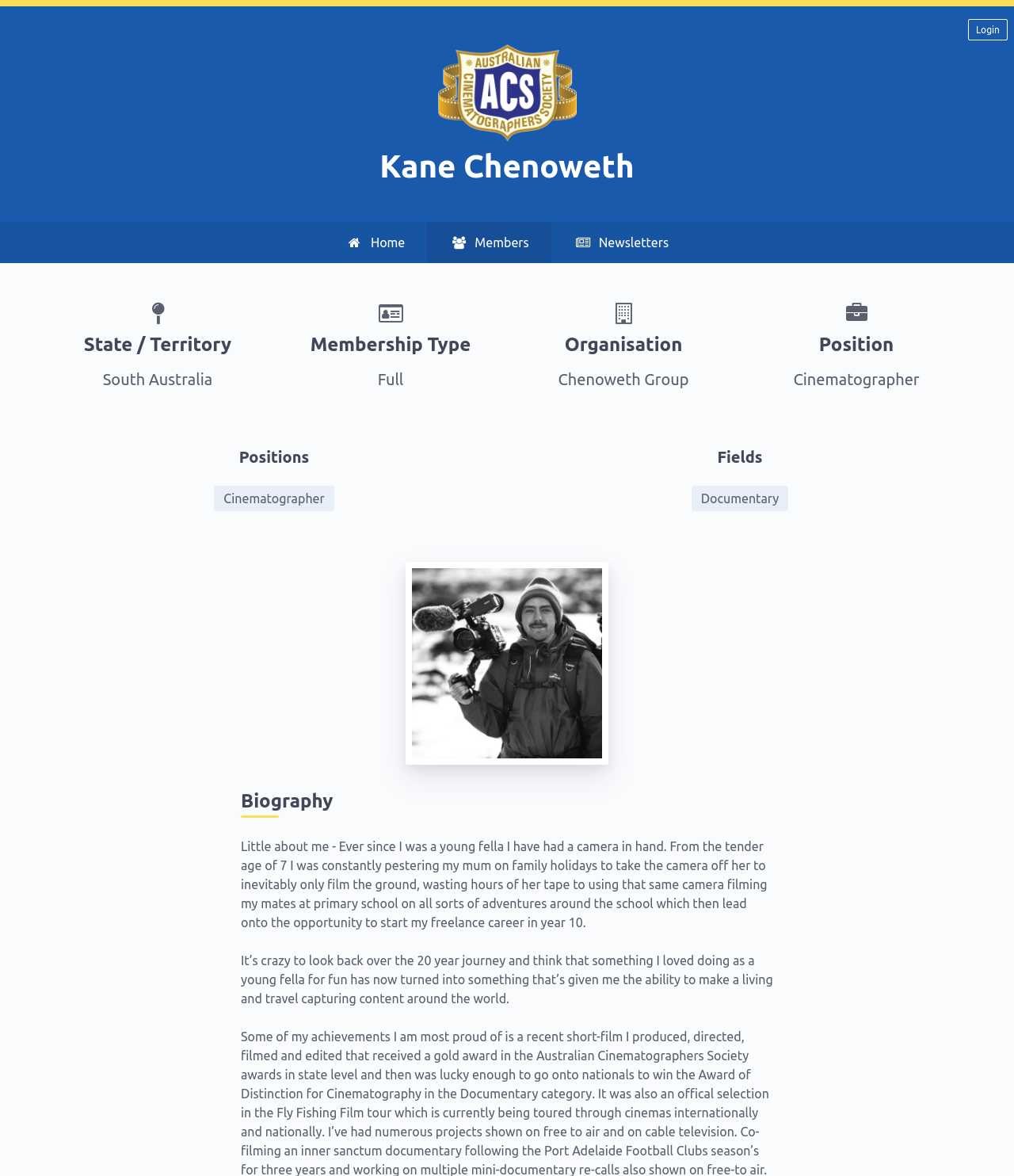What is one of the fields Kane Chenoweth works in?
Based on the visual content, answer with a single word or a brief phrase.

Documentary